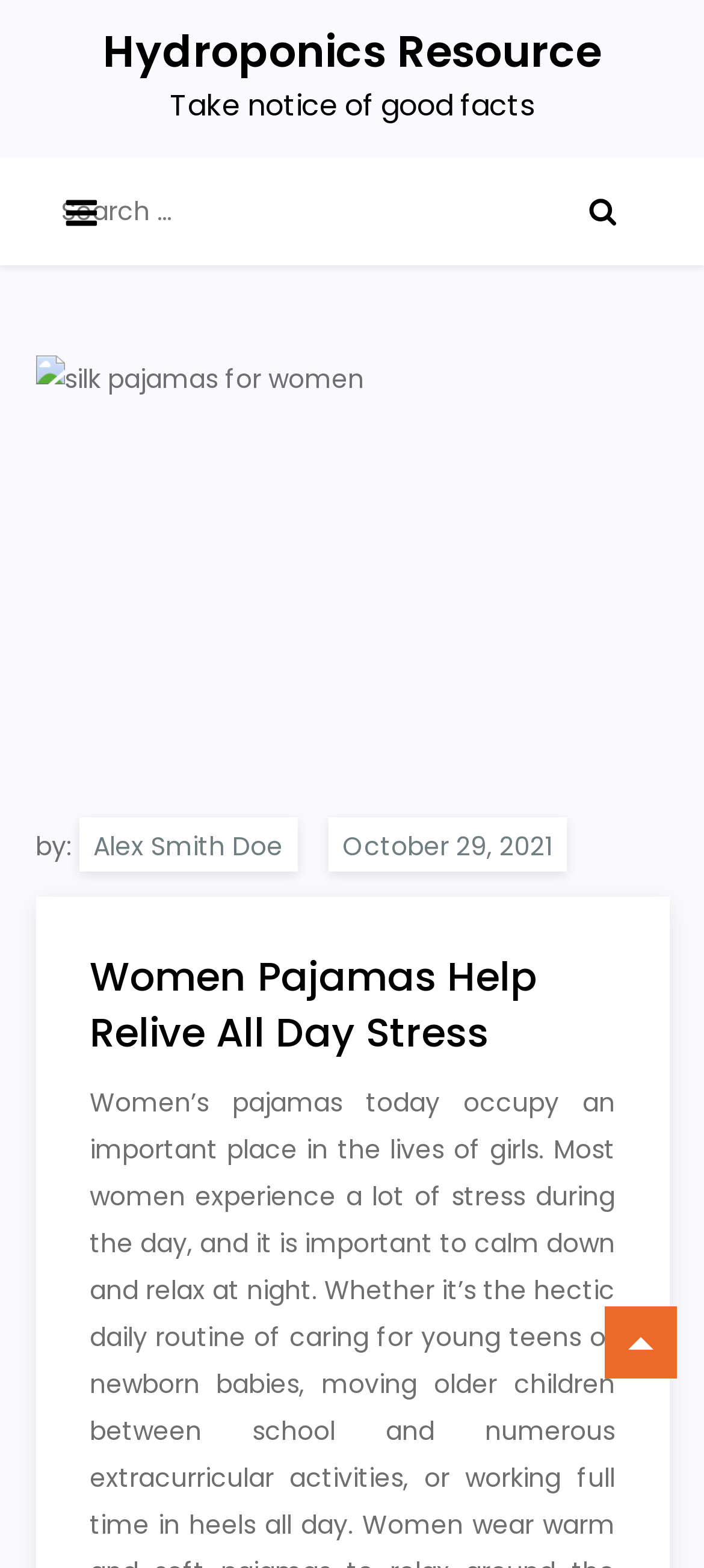Is there a search bar on the page?
Provide a detailed and well-explained answer to the question.

I found a search bar on the page by looking at the element with the text 'Search for:' and a text input field next to it.